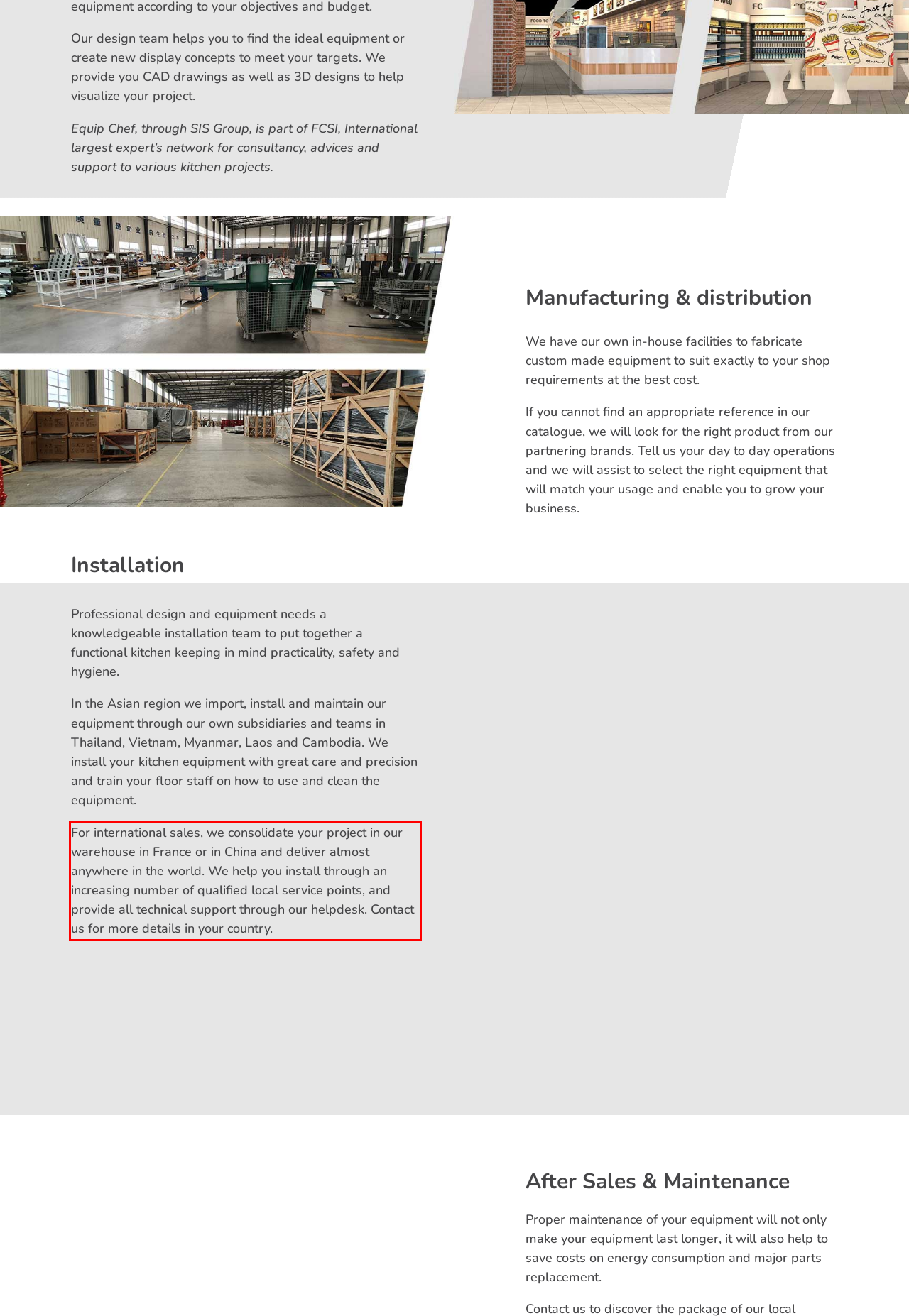Observe the screenshot of the webpage, locate the red bounding box, and extract the text content within it.

For international sales, we consolidate your project in our warehouse in France or in China and deliver almost anywhere in the world. We help you install through an increasing number of qualified local service points, and provide all technical support through our helpdesk. Contact us for more details in your country.